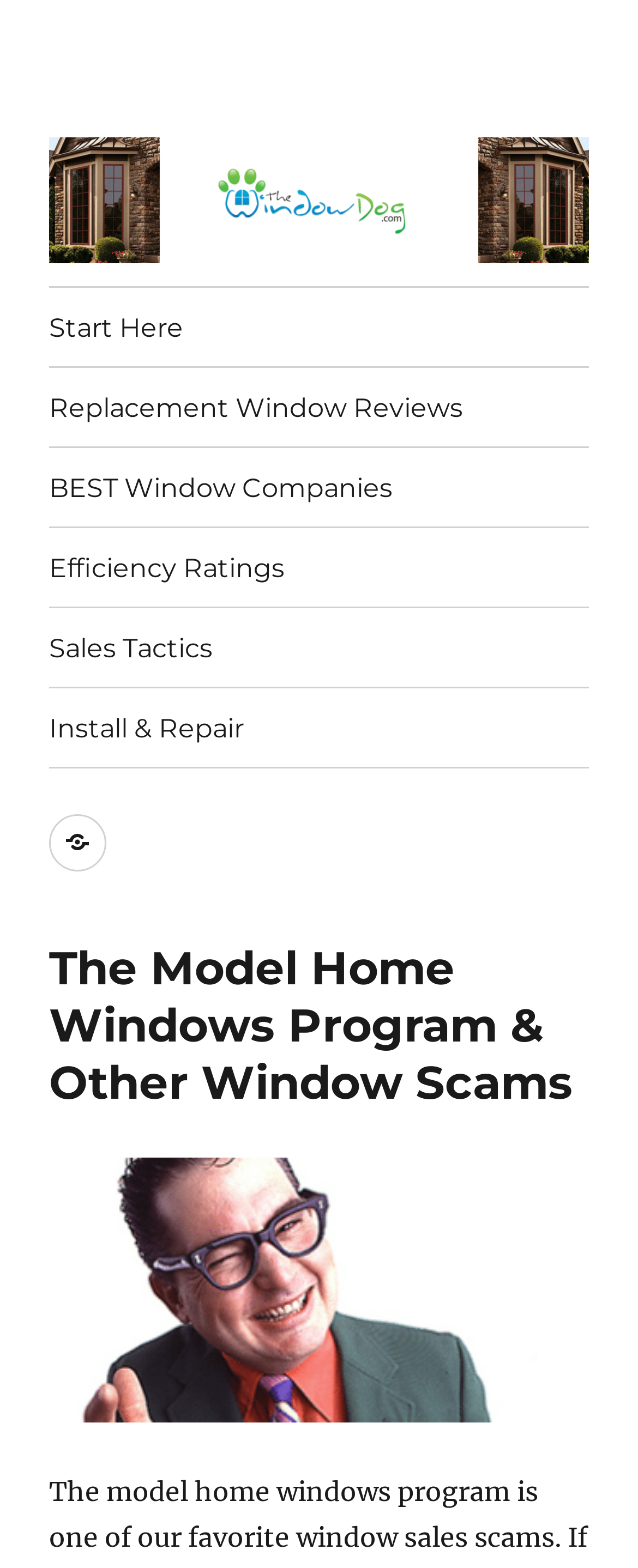Please specify the bounding box coordinates of the clickable section necessary to execute the following command: "View the image about window salesman scams and tricks".

[0.077, 0.738, 0.844, 0.907]